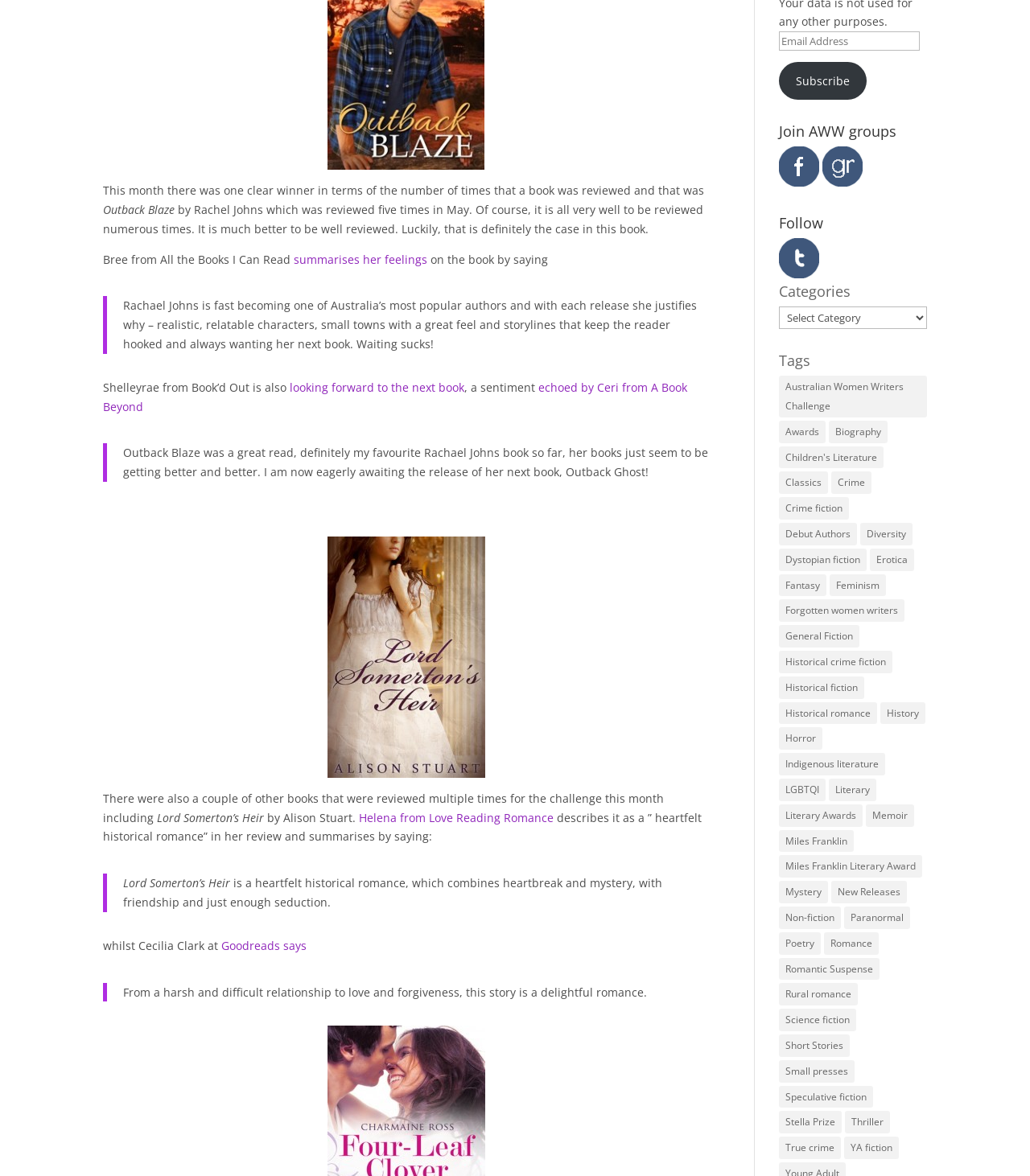Calculate the bounding box coordinates for the UI element based on the following description: "Reviews". Ensure the coordinates are four float numbers between 0 and 1, i.e., [left, top, right, bottom].

None